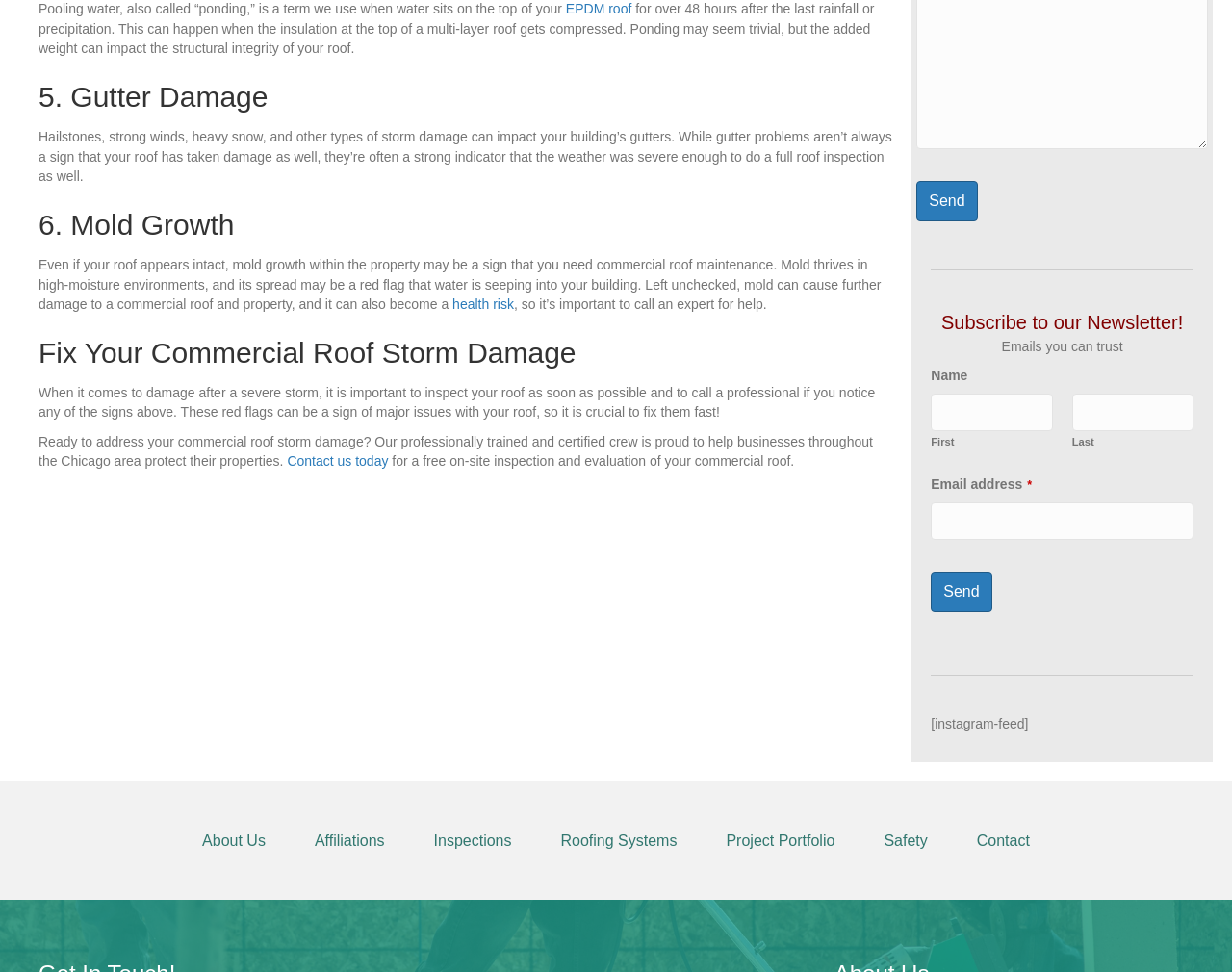Please find the bounding box for the UI element described by: "Send".

[0.756, 0.588, 0.805, 0.629]